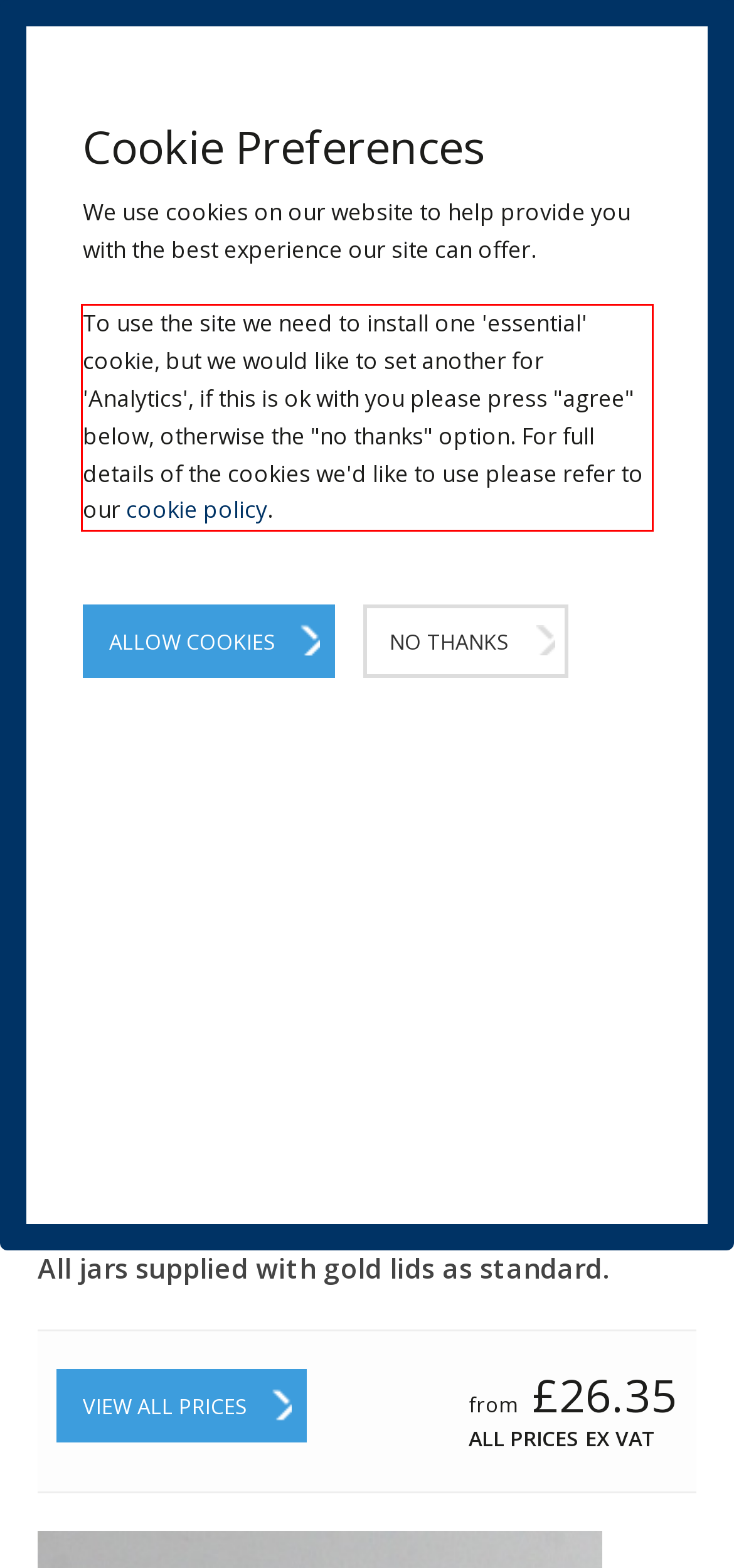Given a webpage screenshot, identify the text inside the red bounding box using OCR and extract it.

To use the site we need to install one 'essential' cookie, but we would like to set another for 'Analytics', if this is ok with you please press "agree" below, otherwise the "no thanks" option. For full details of the cookies we'd like to use please refer to our cookie policy.